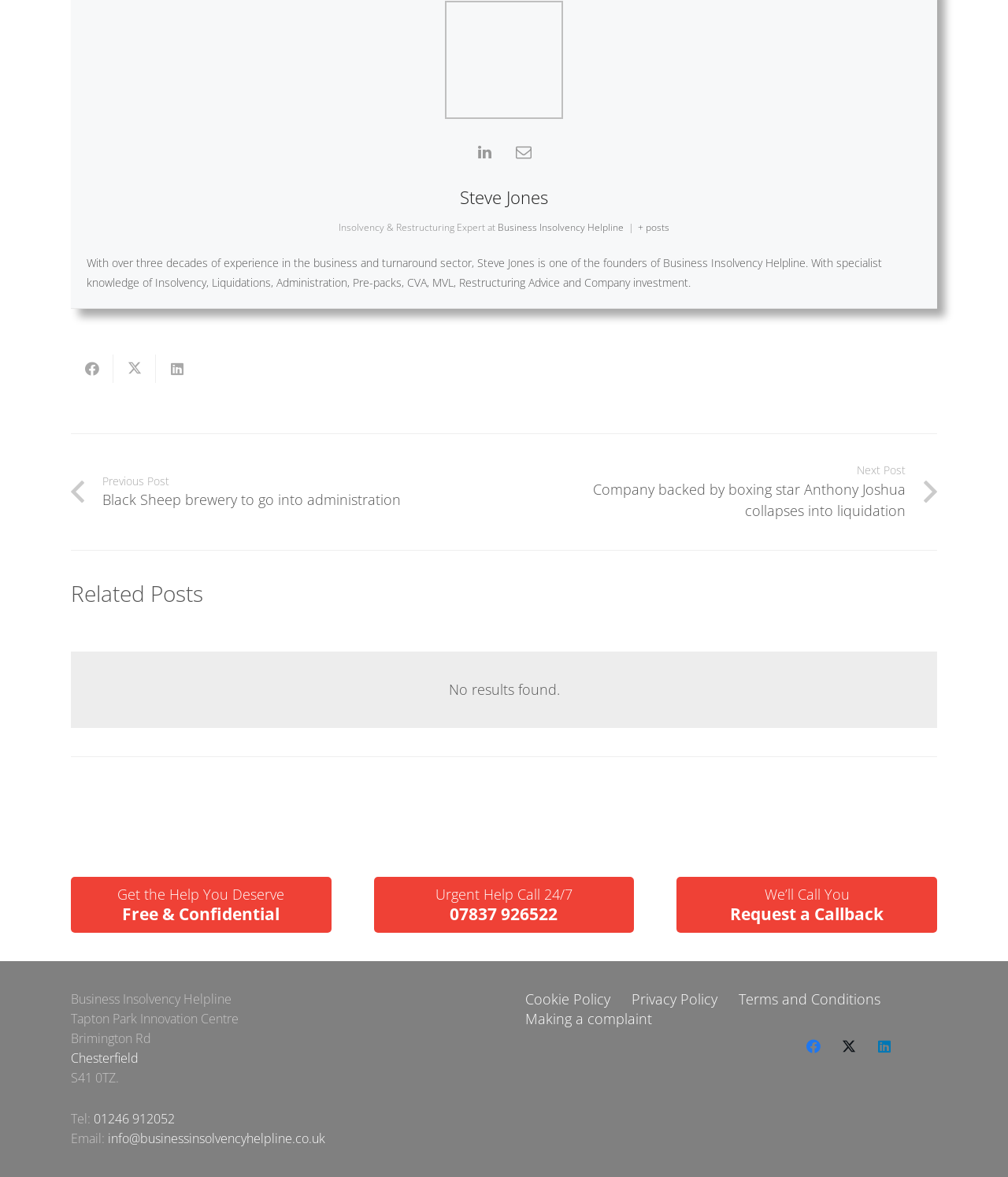Determine the bounding box coordinates for the clickable element to execute this instruction: "Read previous post". Provide the coordinates as four float numbers between 0 and 1, i.e., [left, top, right, bottom].

[0.07, 0.392, 0.5, 0.443]